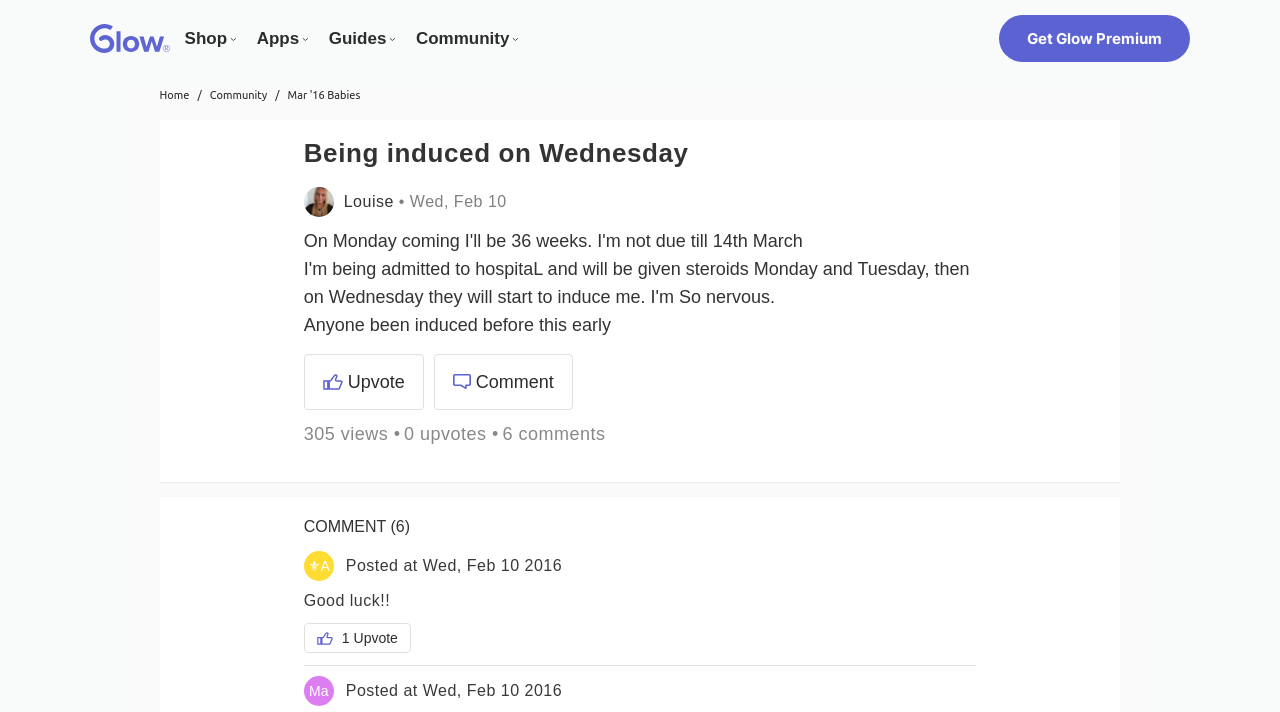Please identify the bounding box coordinates of the element's region that should be clicked to execute the following instruction: "Click on the 'Comment' button". The bounding box coordinates must be four float numbers between 0 and 1, i.e., [left, top, right, bottom].

[0.354, 0.526, 0.368, 0.547]